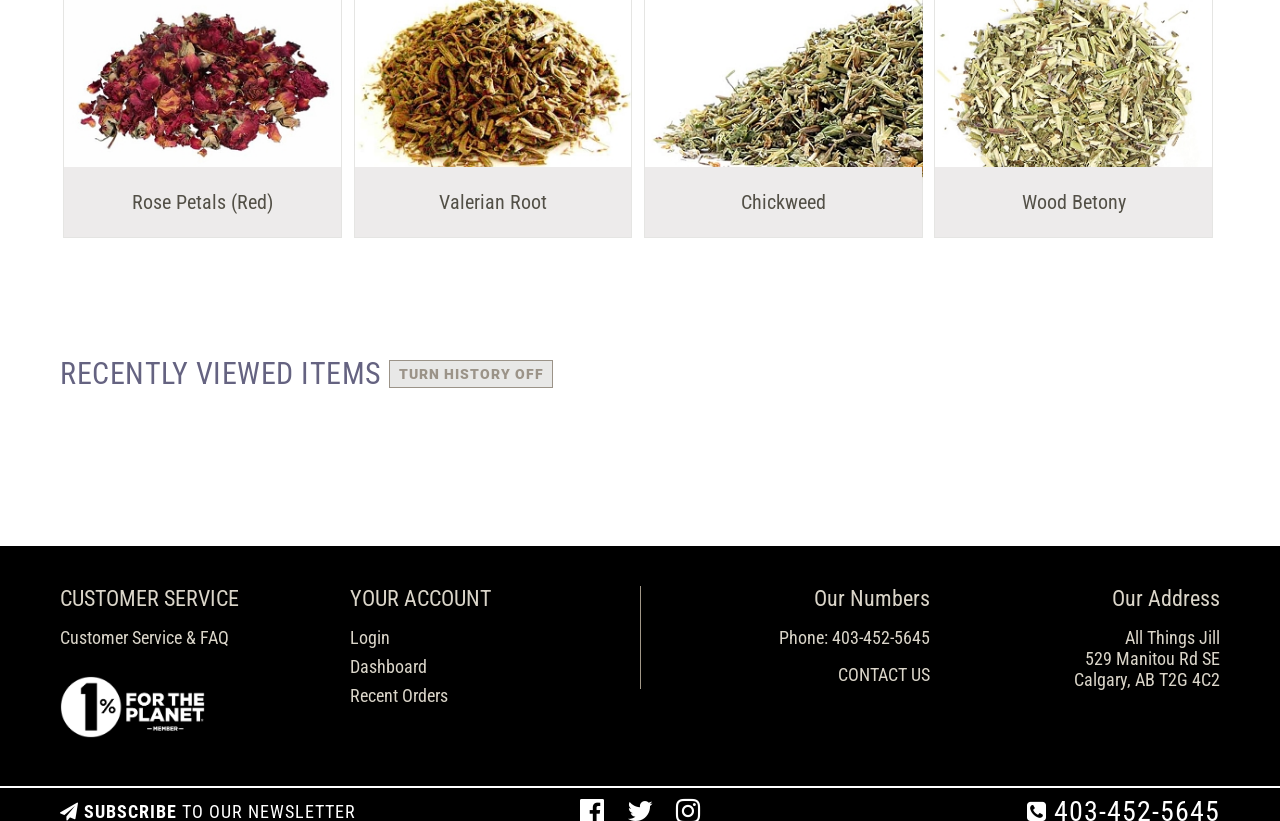Given the description of a UI element: "Wood Betony", identify the bounding box coordinates of the matching element in the webpage screenshot.

[0.732, 0.204, 0.946, 0.288]